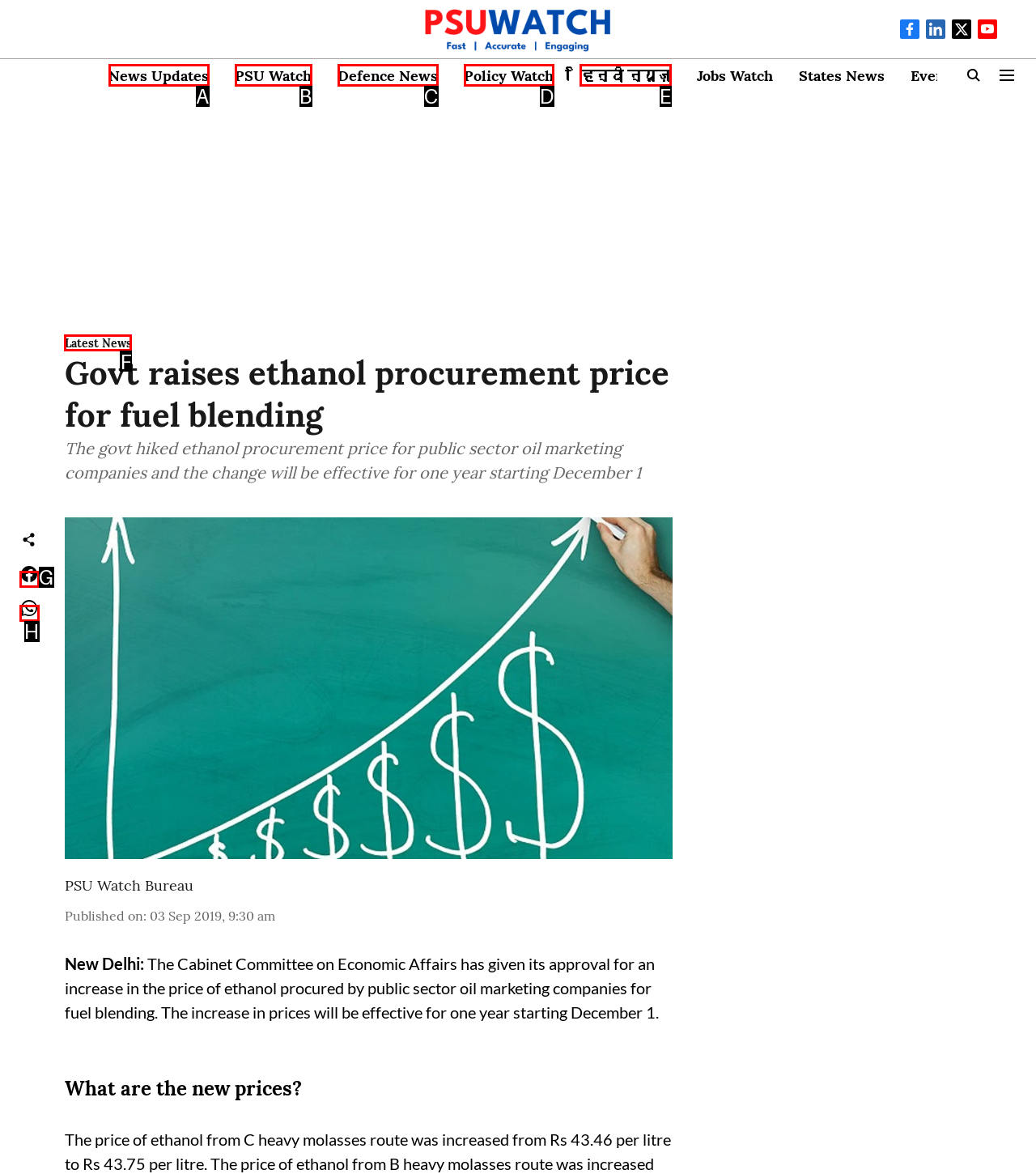Provide the letter of the HTML element that you need to click on to perform the task: Read 'Latest News' section.
Answer with the letter corresponding to the correct option.

F